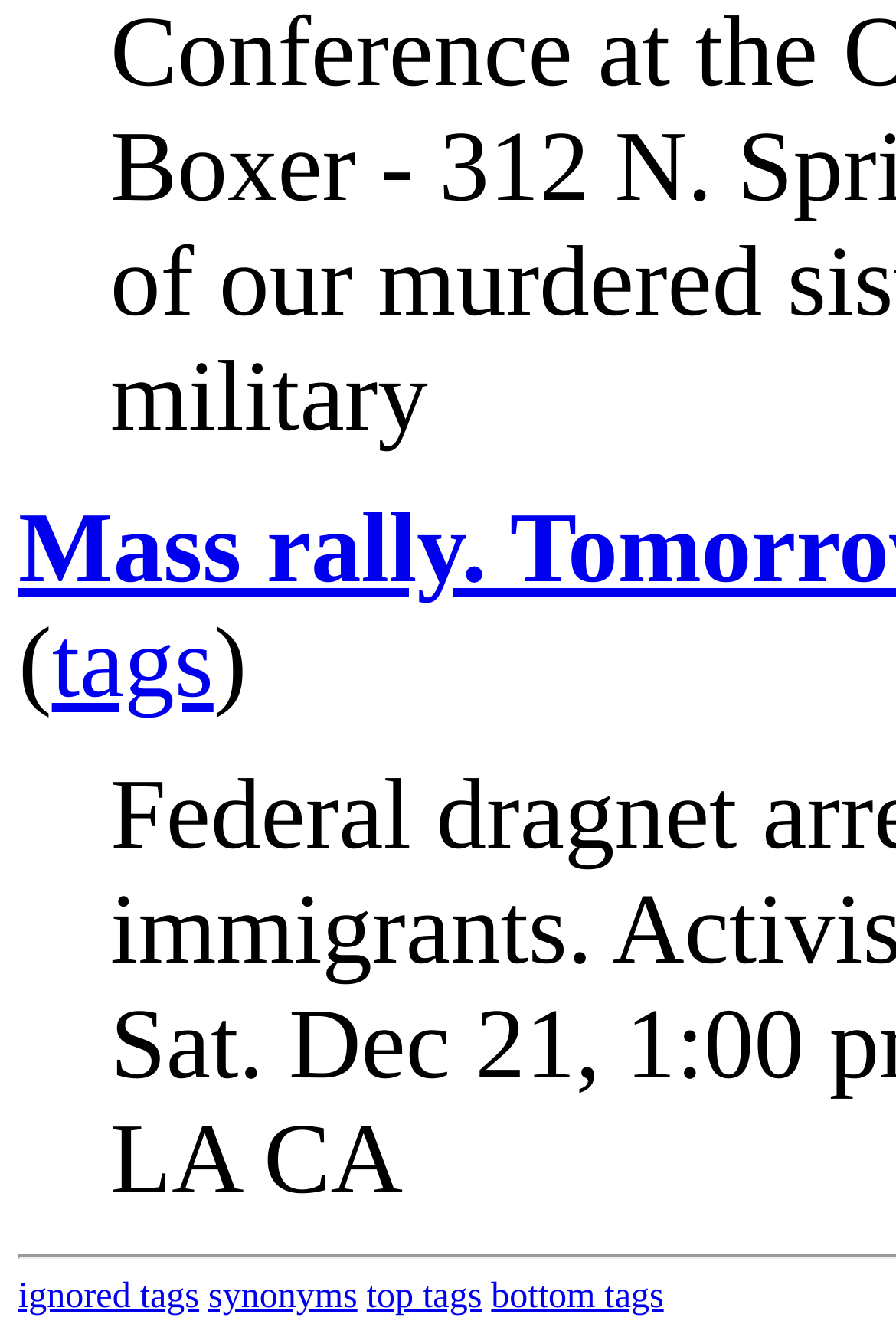What are the categories of tags?
Refer to the image and provide a detailed answer to the question.

By analyzing the links at the bottom of the webpage, I found four categories of tags: 'ignored tags', 'synonyms', 'top tags', and 'bottom tags'.